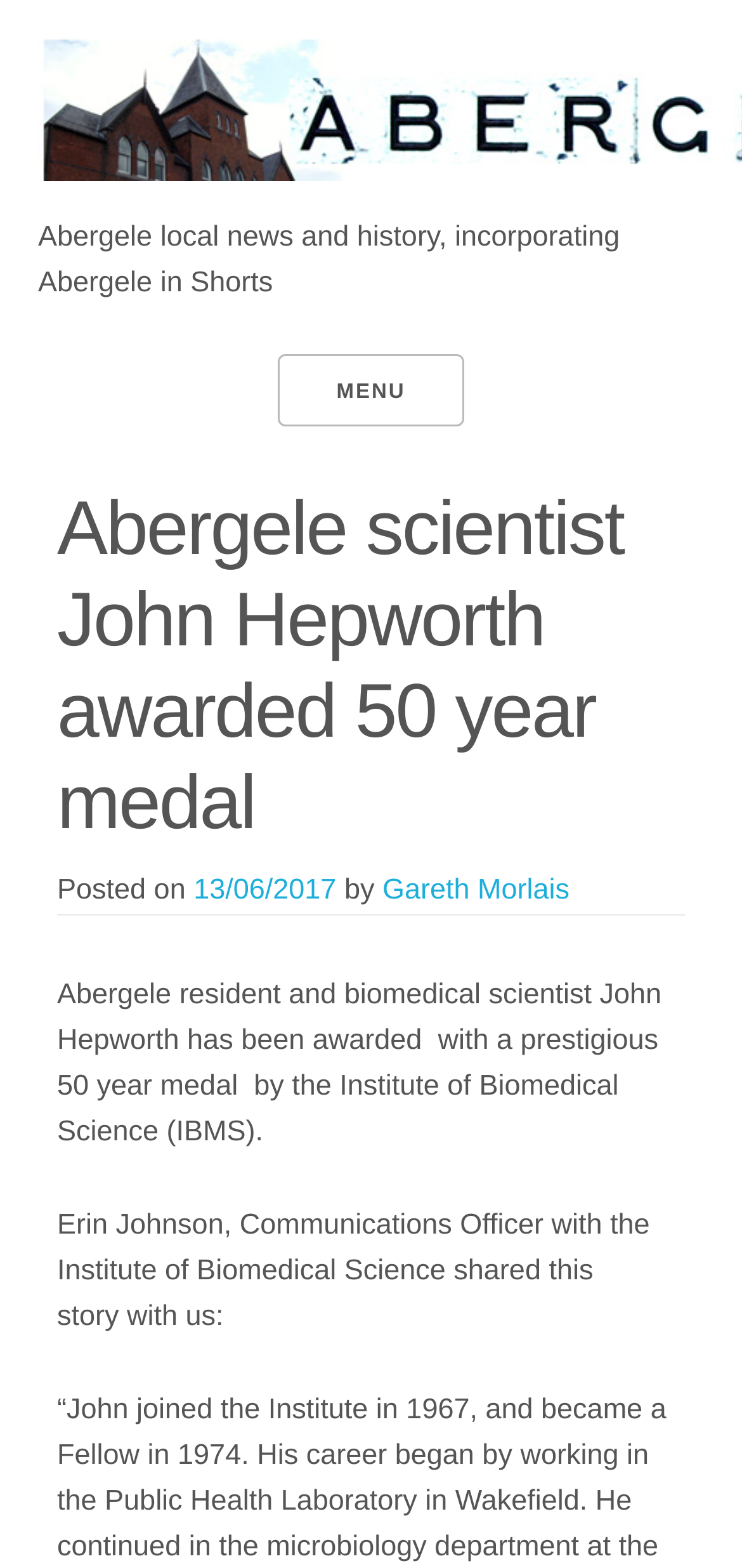What is the name of the biomedical scientist?
Please elaborate on the answer to the question with detailed information.

I found the answer by reading the first sentence of the article, which states 'Abergele resident and biomedical scientist John Hepworth has been awarded with a prestigious 50 year medal by the Institute of Biomedical Science (IBMS).' The name of the biomedical scientist is mentioned as John Hepworth.